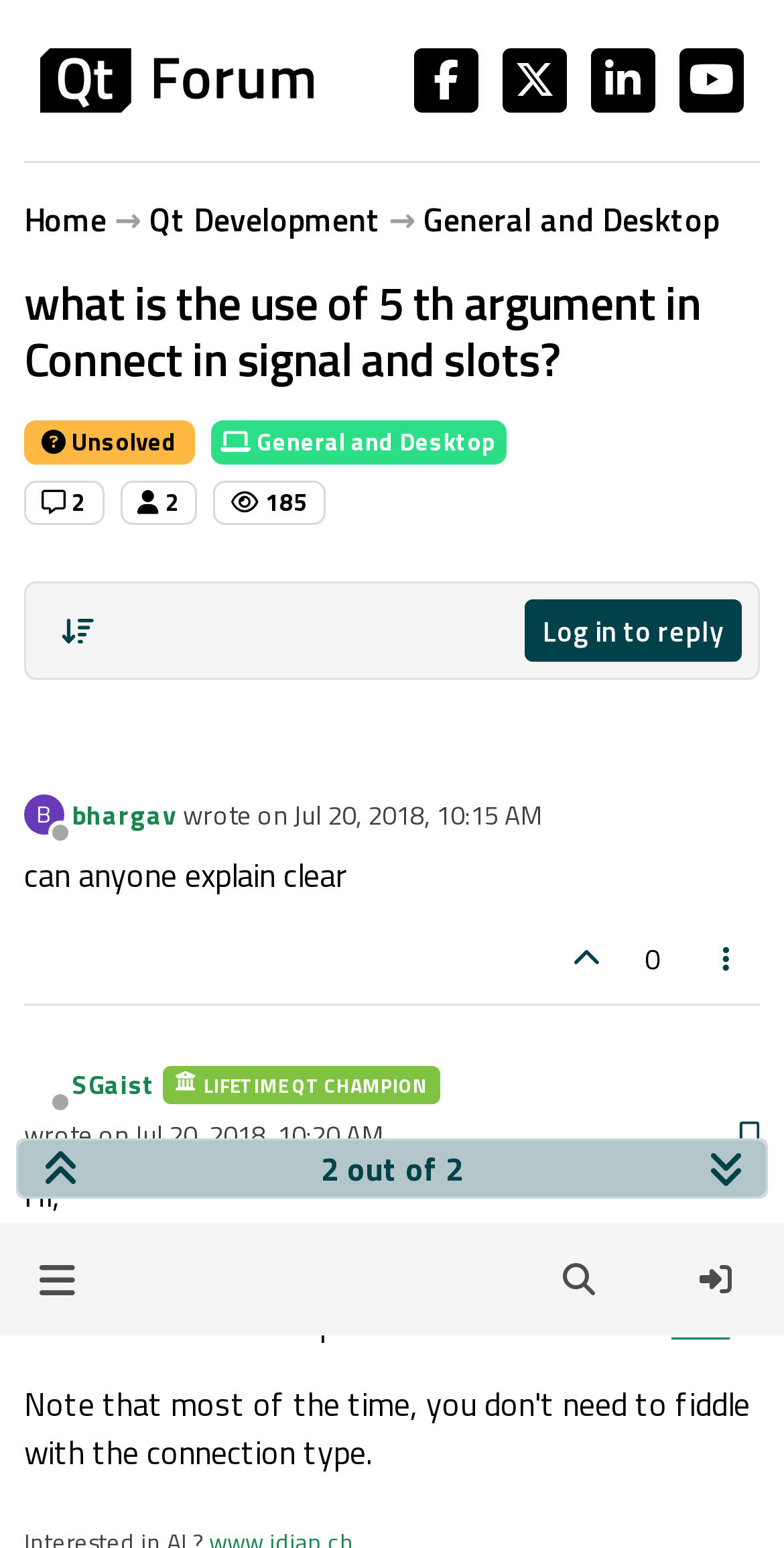Can you show the bounding box coordinates of the region to click on to complete the task described in the instruction: "View the post details"?

[0.669, 0.388, 0.946, 0.428]